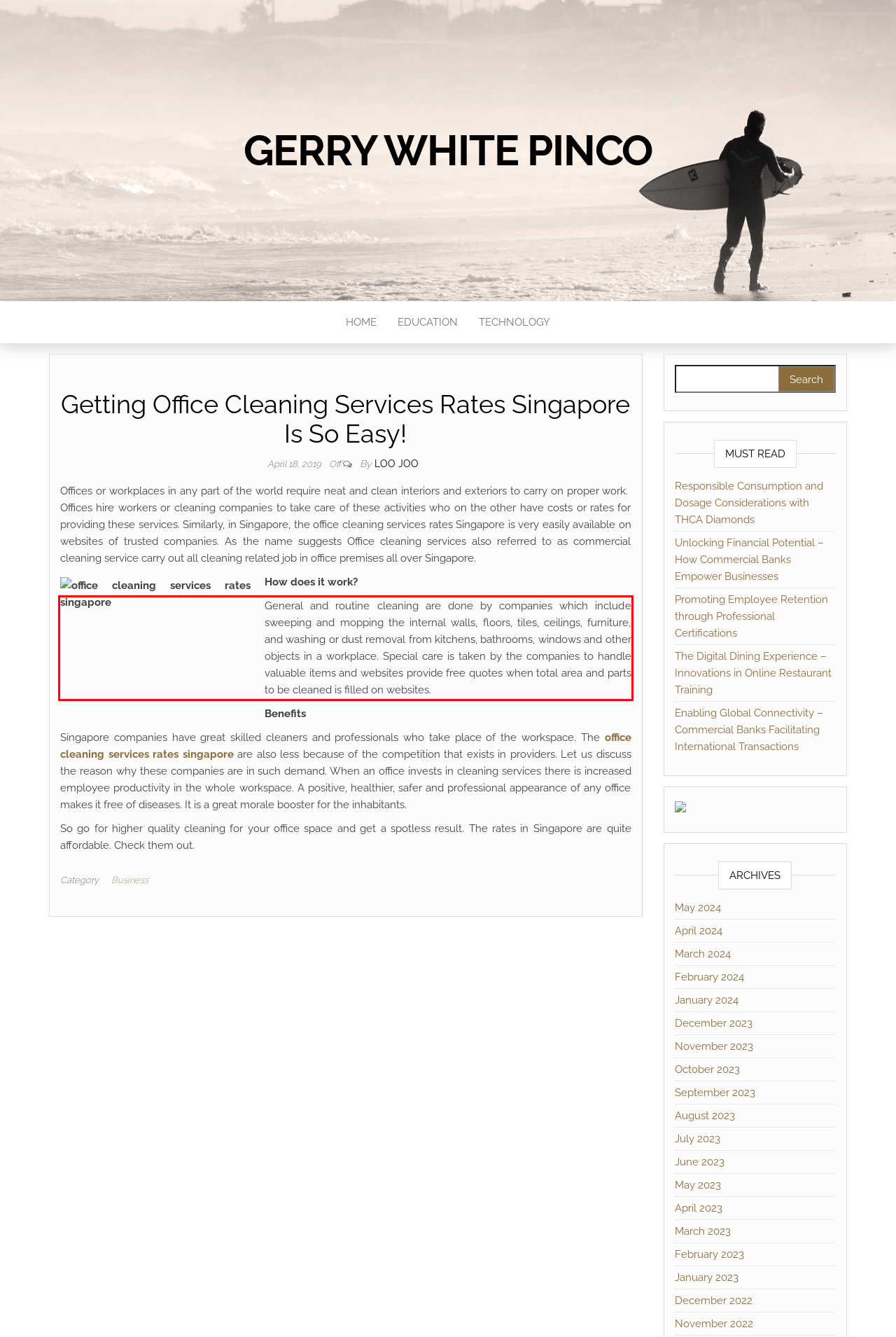Given a screenshot of a webpage containing a red bounding box, perform OCR on the text within this red bounding box and provide the text content.

General and routine cleaning are done by companies which include sweeping and mopping the internal walls, floors, tiles, ceilings, furniture, and washing or dust removal from kitchens, bathrooms, windows and other objects in a workplace. Special care is taken by the companies to handle valuable items and websites provide free quotes when total area and parts to be cleaned is filled on websites.